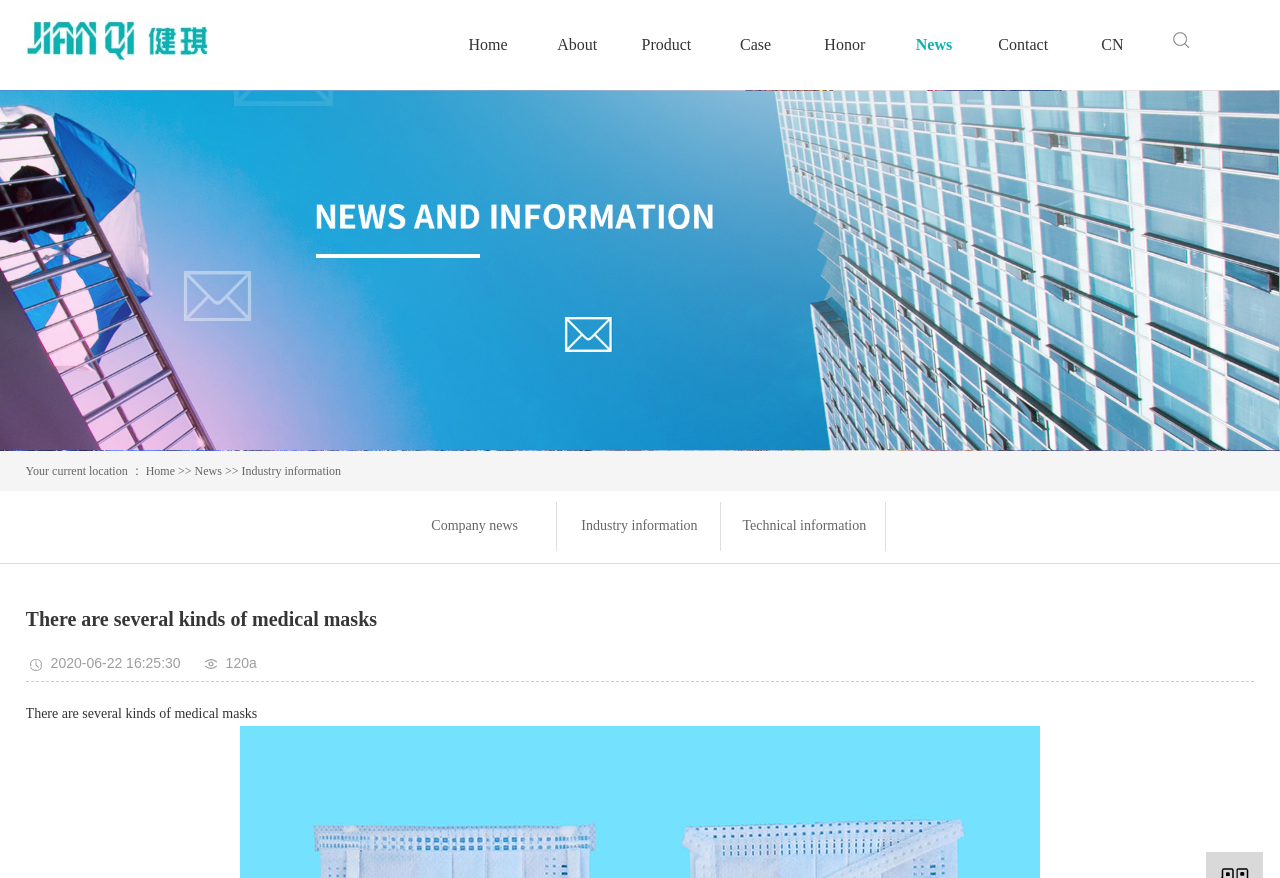Please identify the bounding box coordinates of where to click in order to follow the instruction: "Click the Product link".

[0.486, 0.0, 0.555, 0.102]